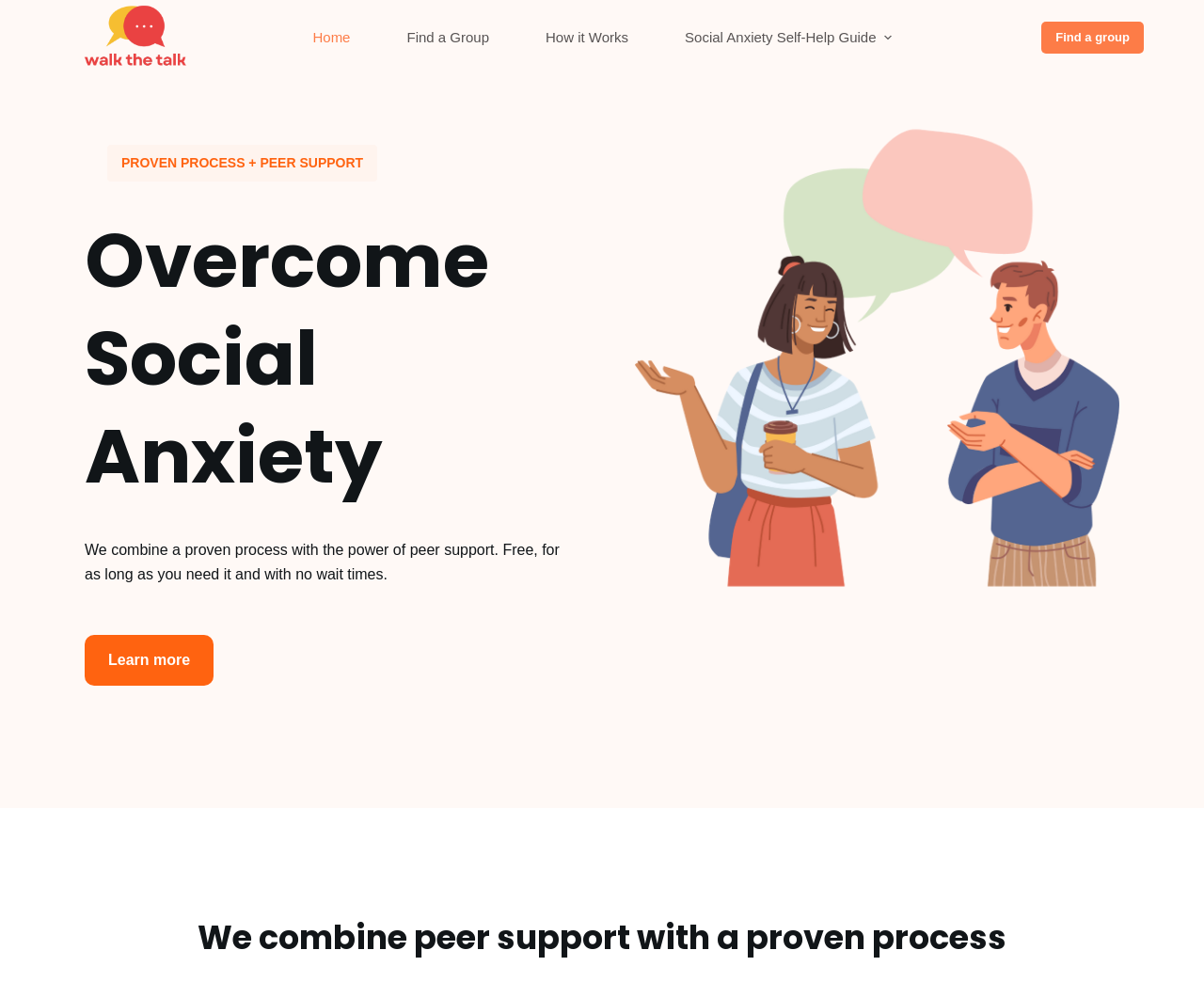What is the main topic of the webpage?
Respond to the question with a single word or phrase according to the image.

Overcoming Social Anxiety